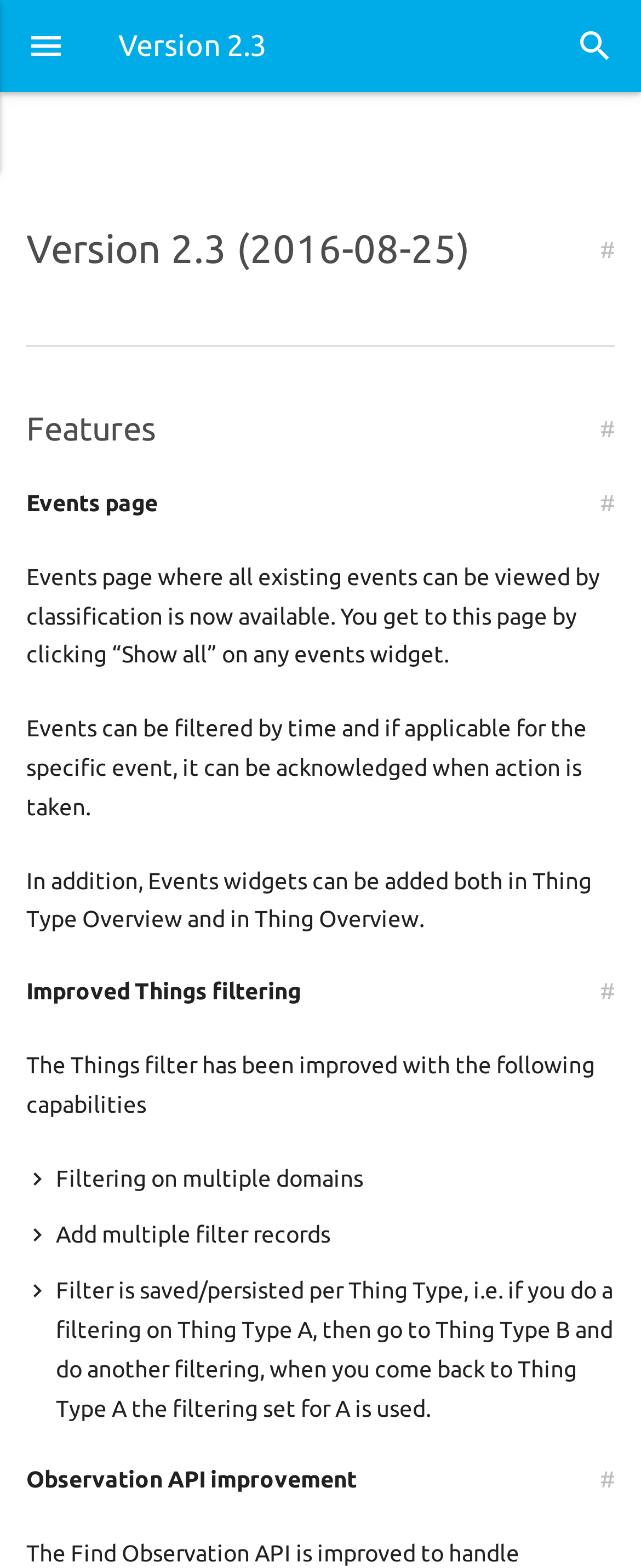Find the bounding box coordinates of the element's region that should be clicked in order to follow the given instruction: "Click the Menu button". The coordinates should consist of four float numbers between 0 and 1, i.e., [left, top, right, bottom].

[0.01, 0.004, 0.133, 0.055]